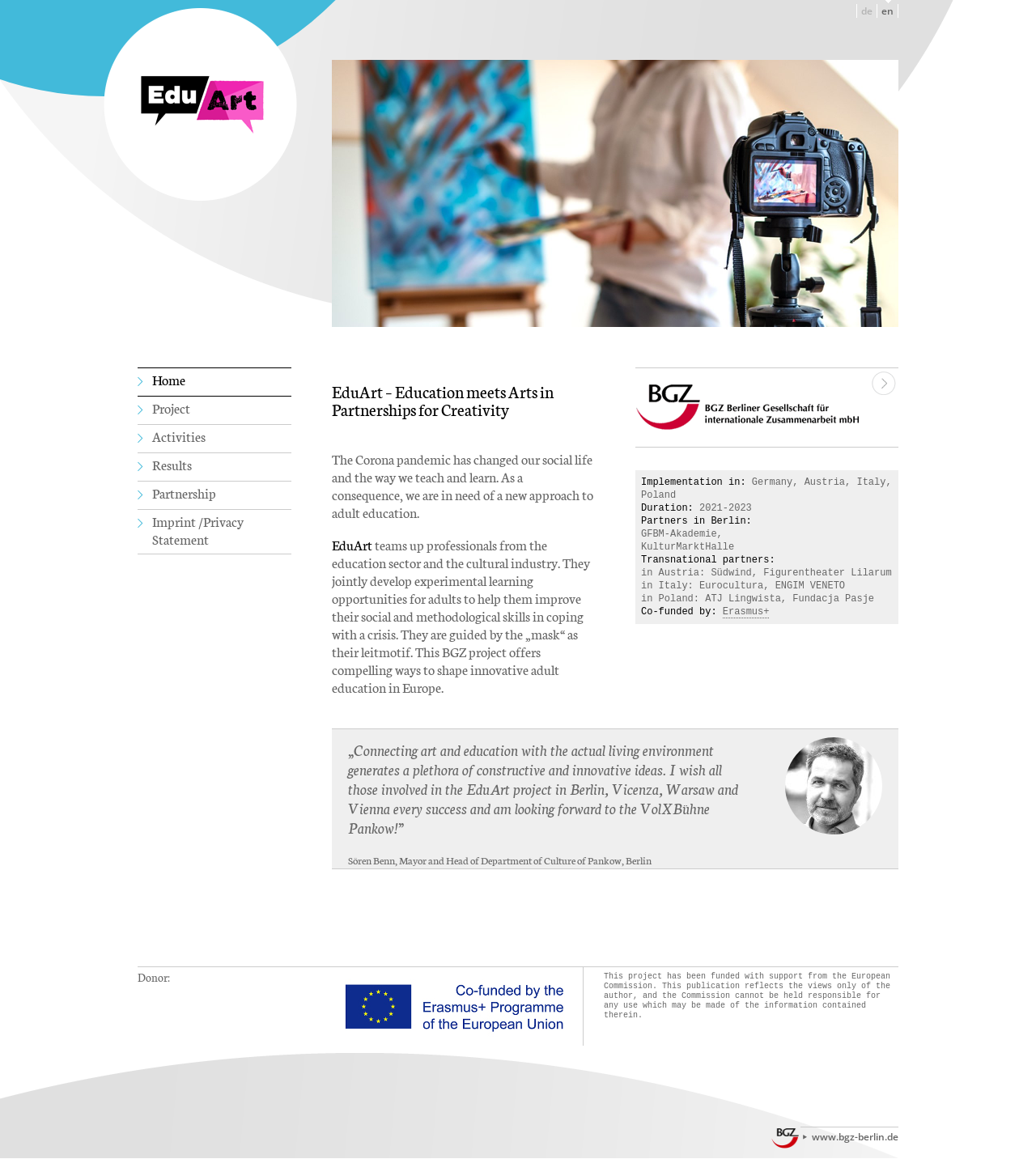Identify the bounding box coordinates for the UI element described as: "Partnership".

[0.133, 0.415, 0.281, 0.439]